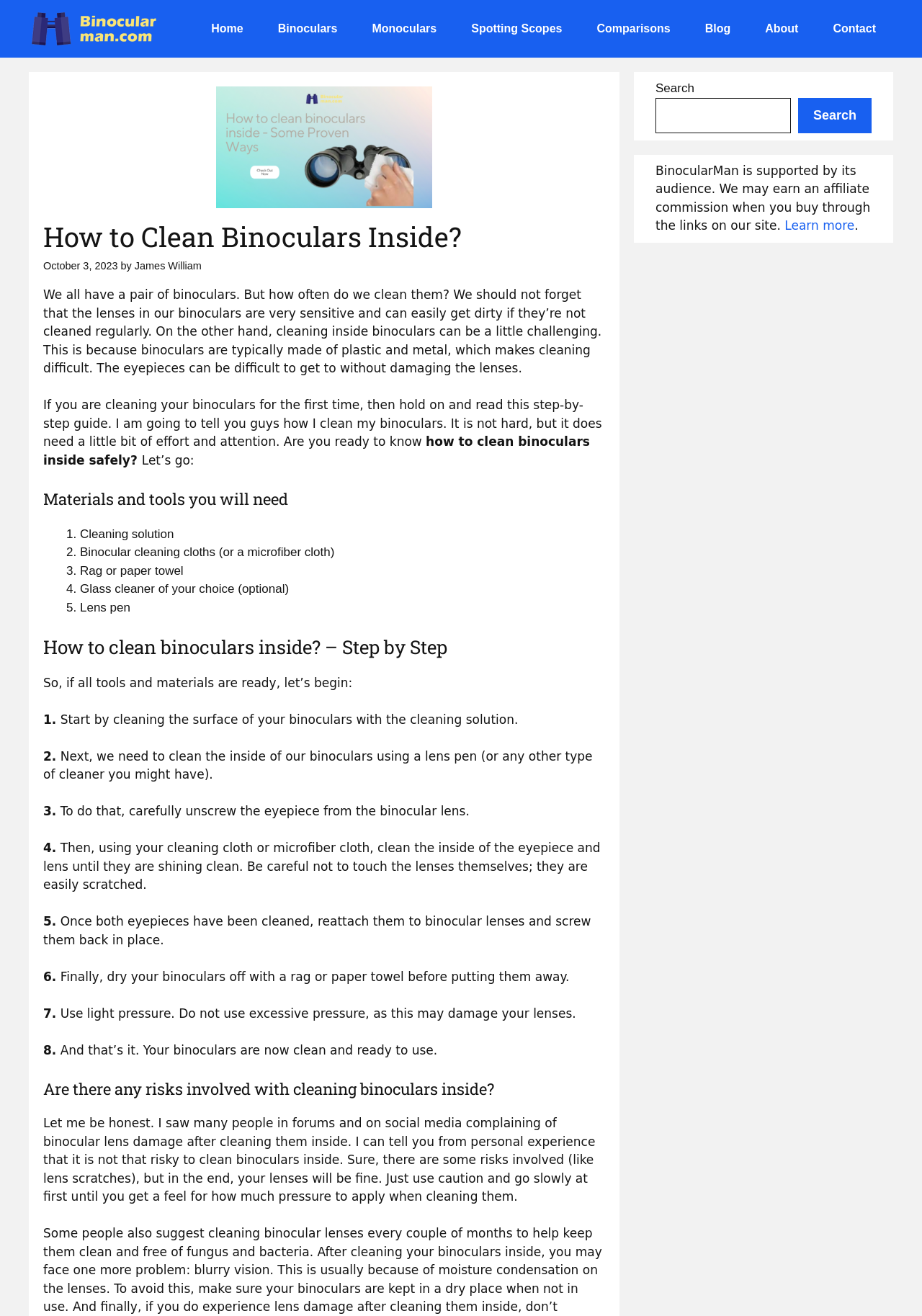Locate the bounding box coordinates of the clickable region to complete the following instruction: "Learn more about affiliate commission."

[0.851, 0.166, 0.927, 0.177]